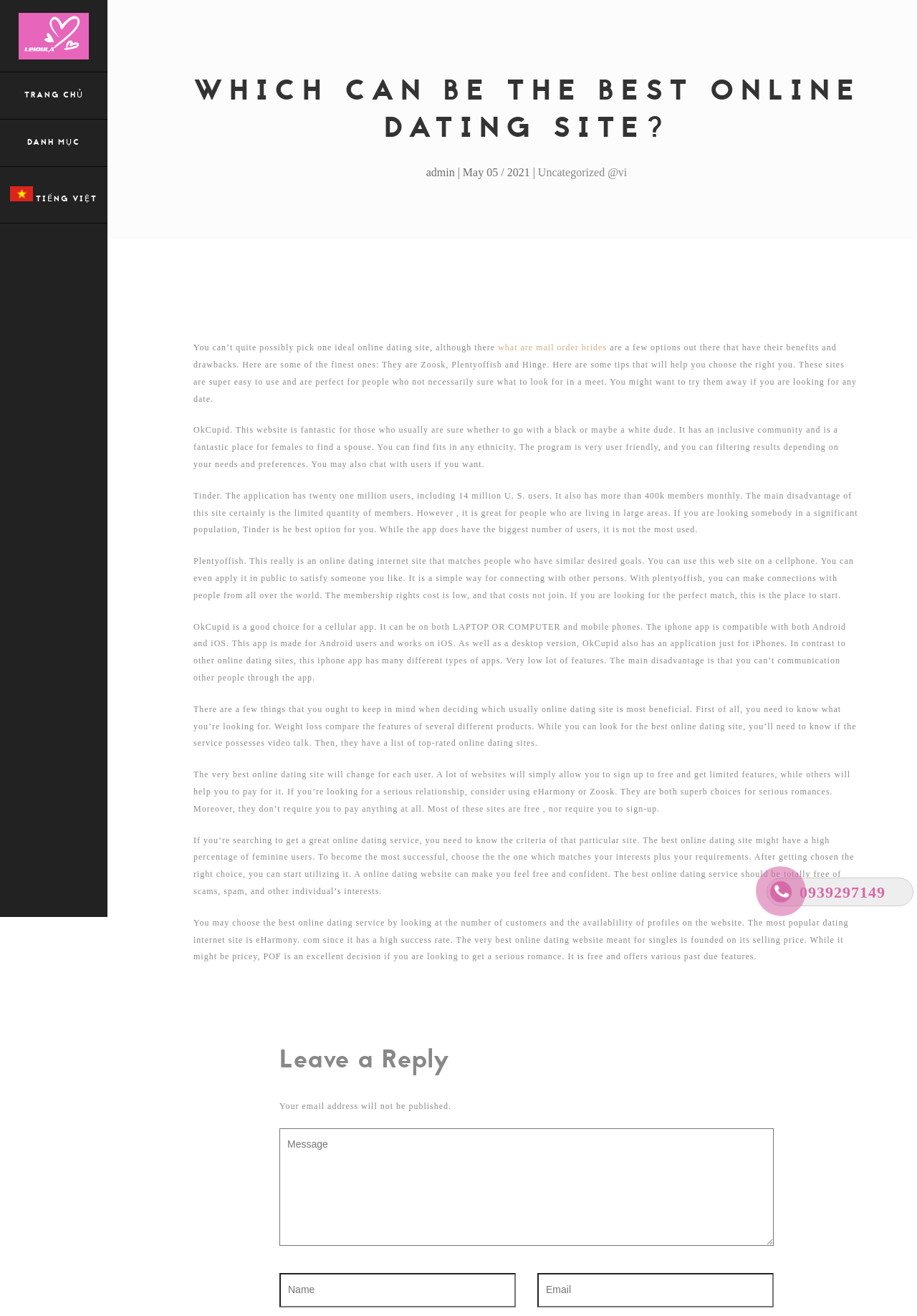Using the provided element description: "Tiếng Việt", determine the bounding box coordinates of the corresponding UI element in the screenshot.

[0.0, 0.127, 0.117, 0.17]